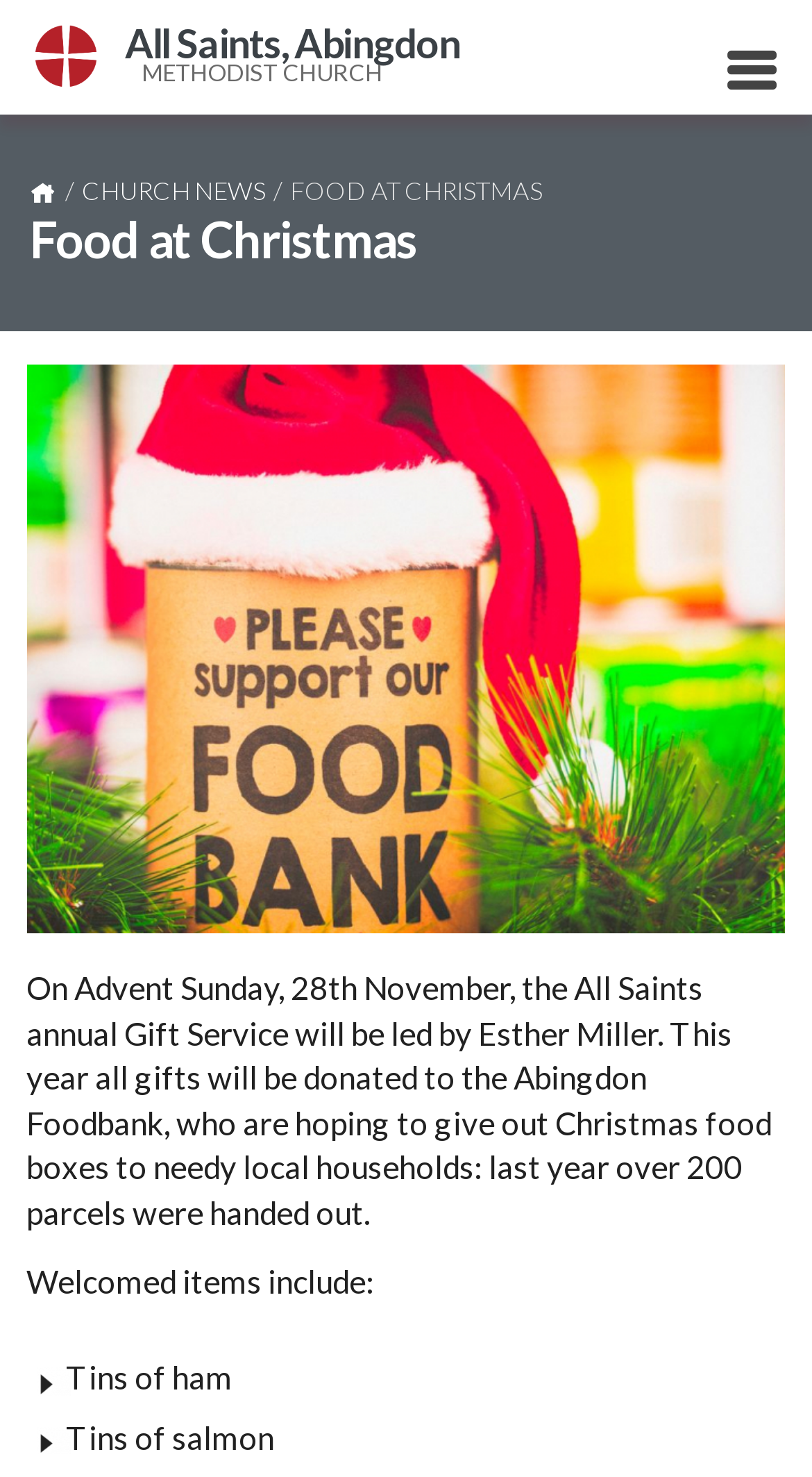Identify and provide the text of the main header on the webpage.

Food at Christmas